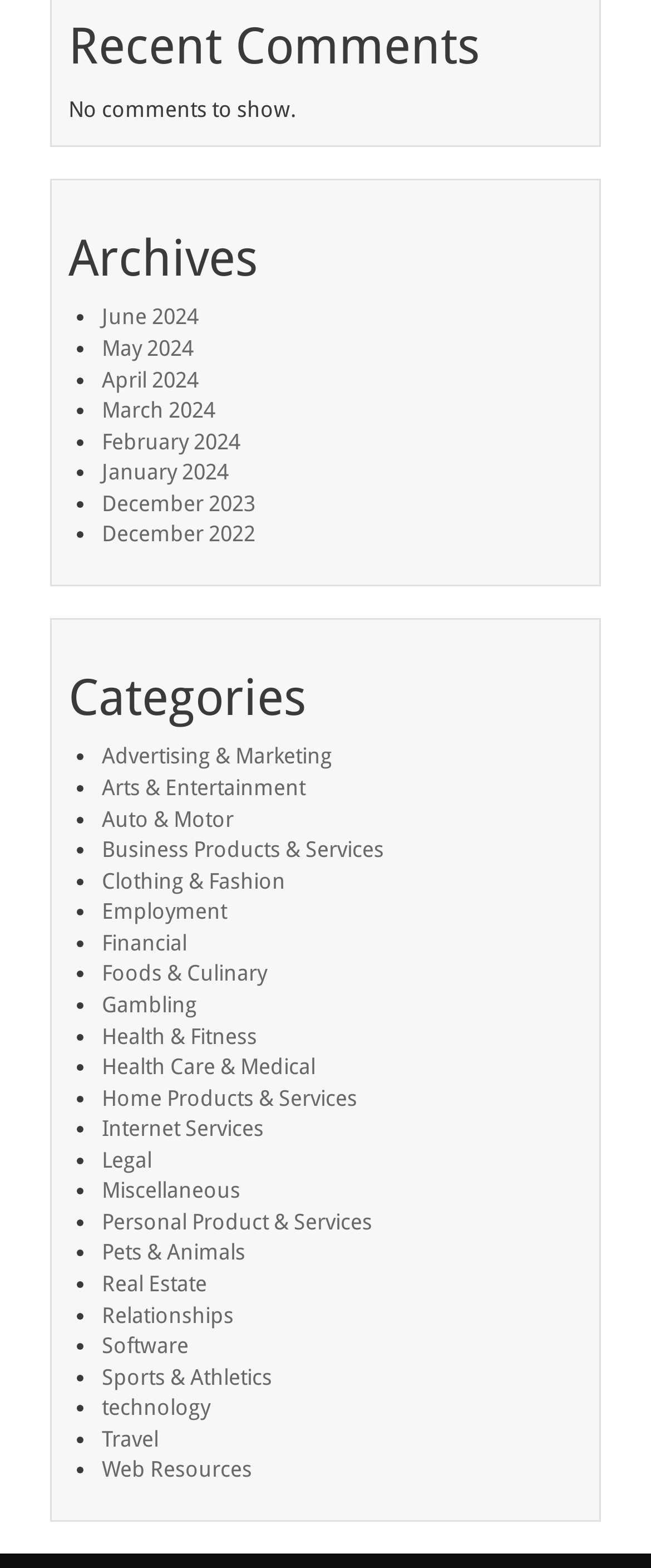Please predict the bounding box coordinates (top-left x, top-left y, bottom-right x, bottom-right y) for the UI element in the screenshot that fits the description: December 2023

[0.156, 0.313, 0.392, 0.329]